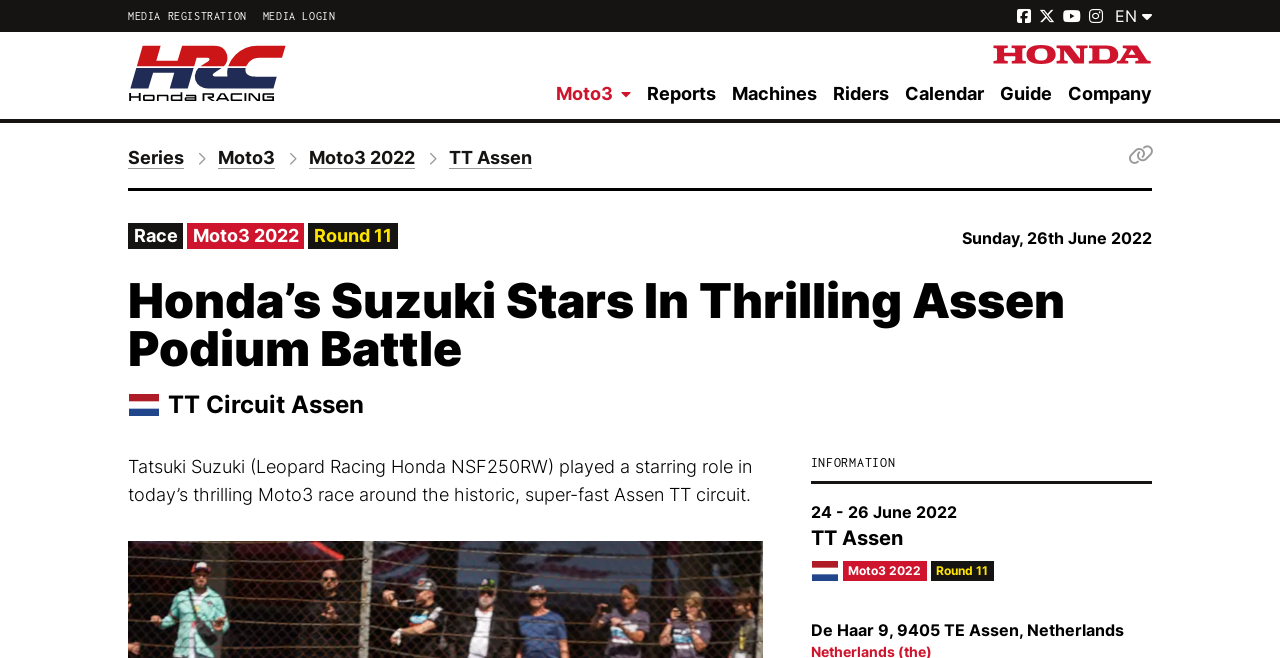Please identify the coordinates of the bounding box that should be clicked to fulfill this instruction: "Visit Honda.Racing homepage".

[0.1, 0.067, 0.225, 0.154]